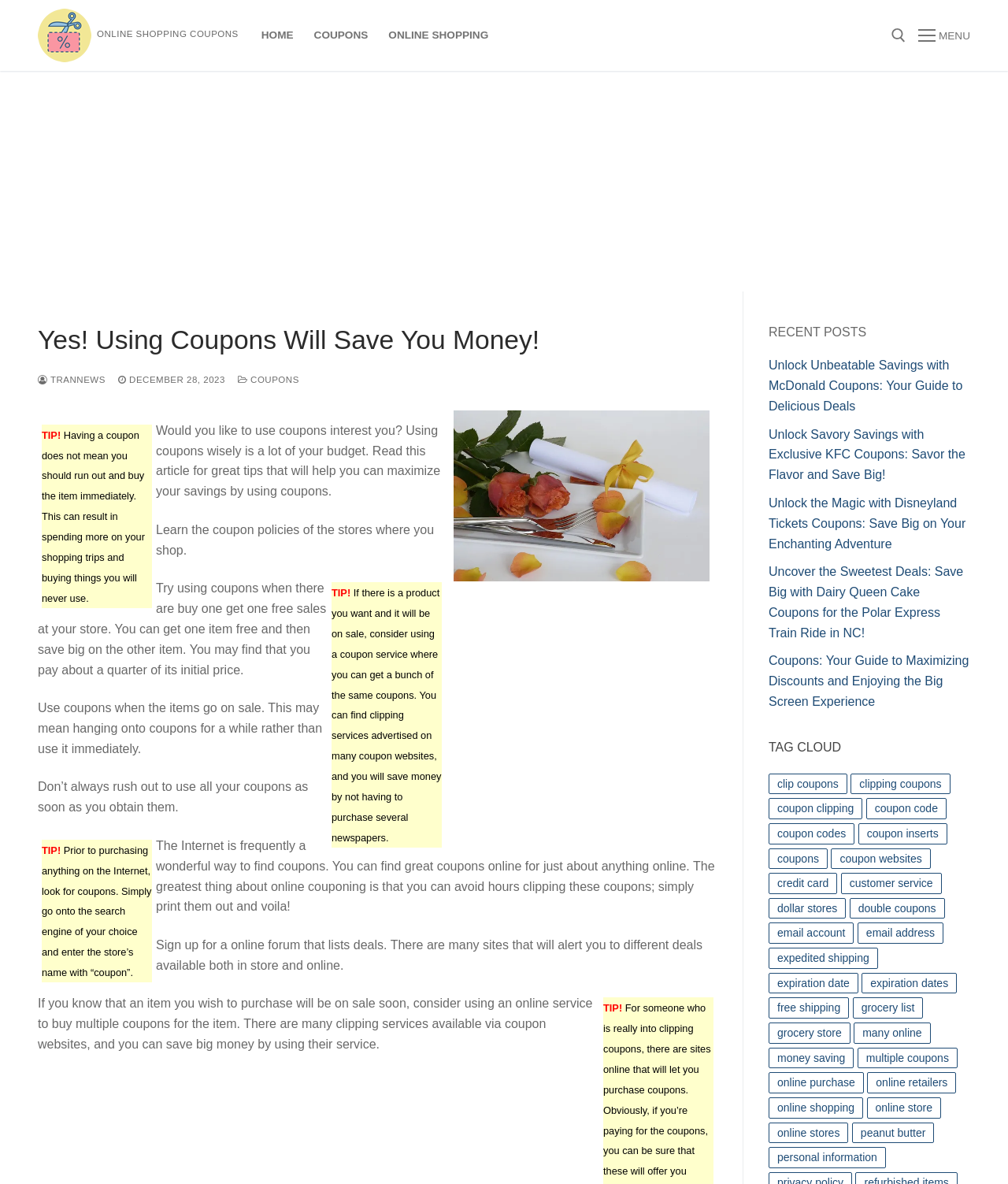How many tags are listed in the 'TAG CLOUD' section?
Give a detailed response to the question by analyzing the screenshot.

By counting the individual links in the 'TAG CLOUD' section, I found that there are 21 tags listed, each representing a specific topic or category related to coupons and online shopping.